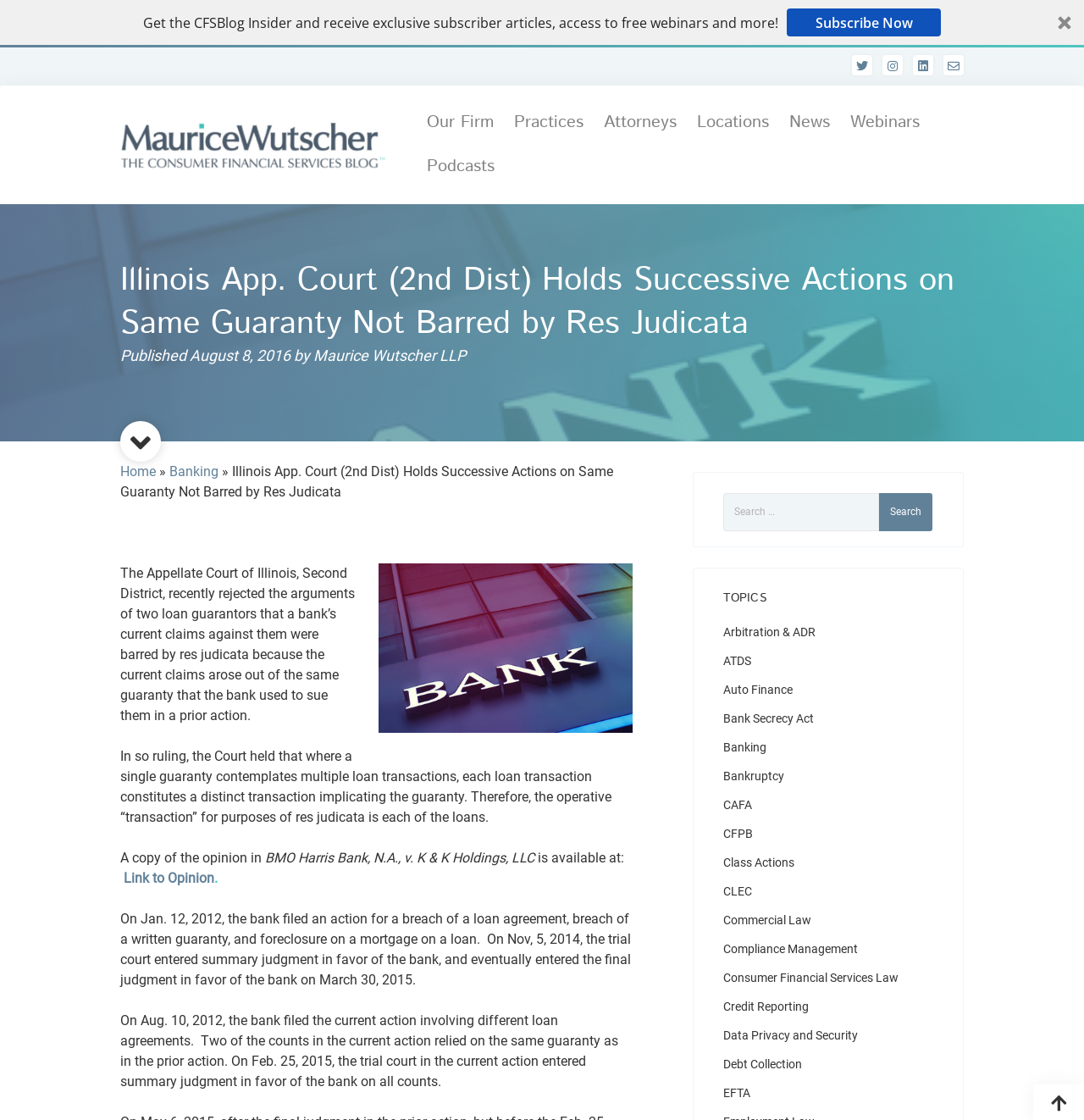Could you indicate the bounding box coordinates of the region to click in order to complete this instruction: "Read the article about Illinois App. Court (2nd Dist) Holds Successive Actions on Same Guaranty Not Barred by Res Judicata".

[0.111, 0.231, 0.889, 0.309]